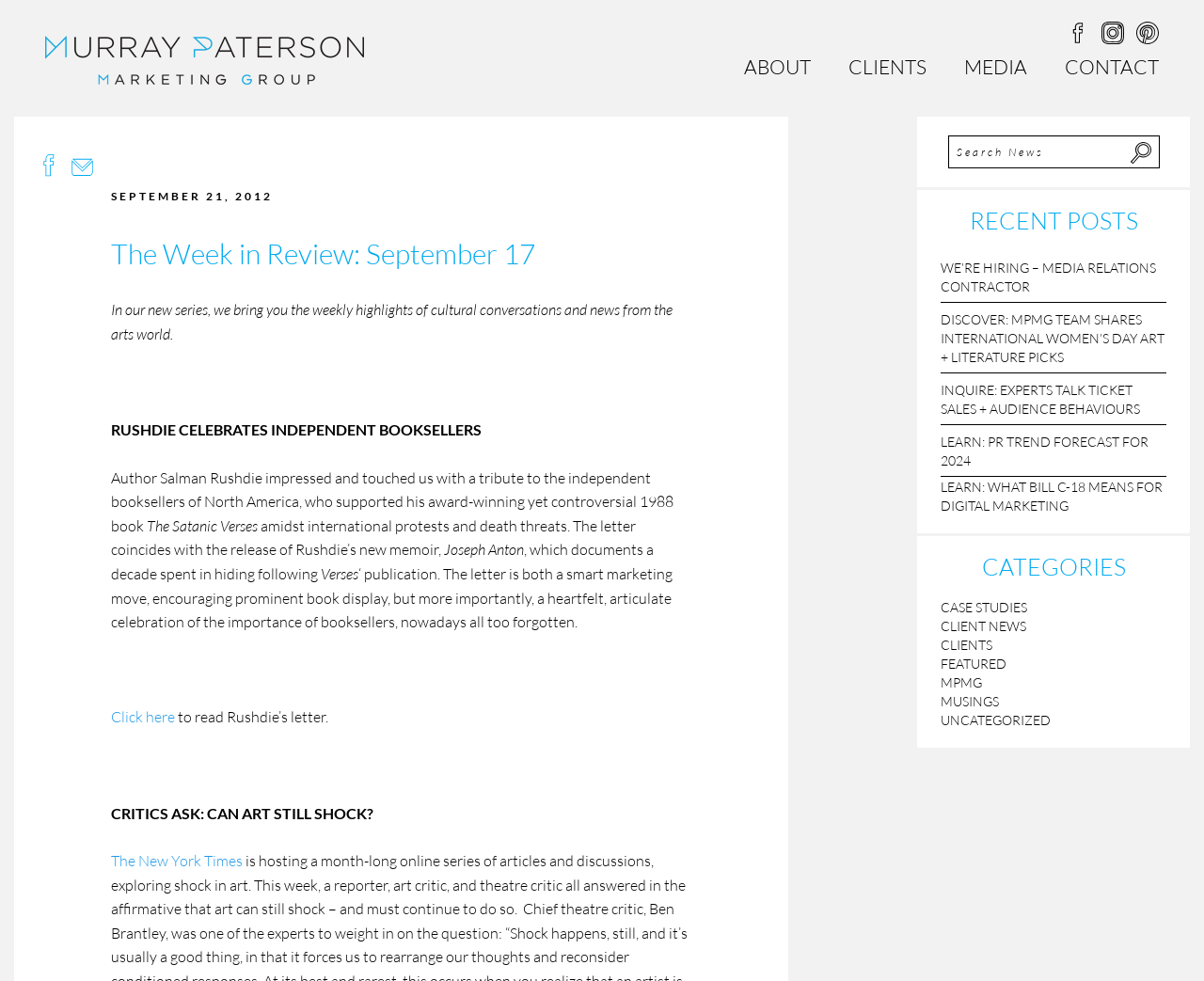Determine the bounding box coordinates for the region that must be clicked to execute the following instruction: "Learn about PR trend forecast for 2024".

[0.781, 0.442, 0.954, 0.477]